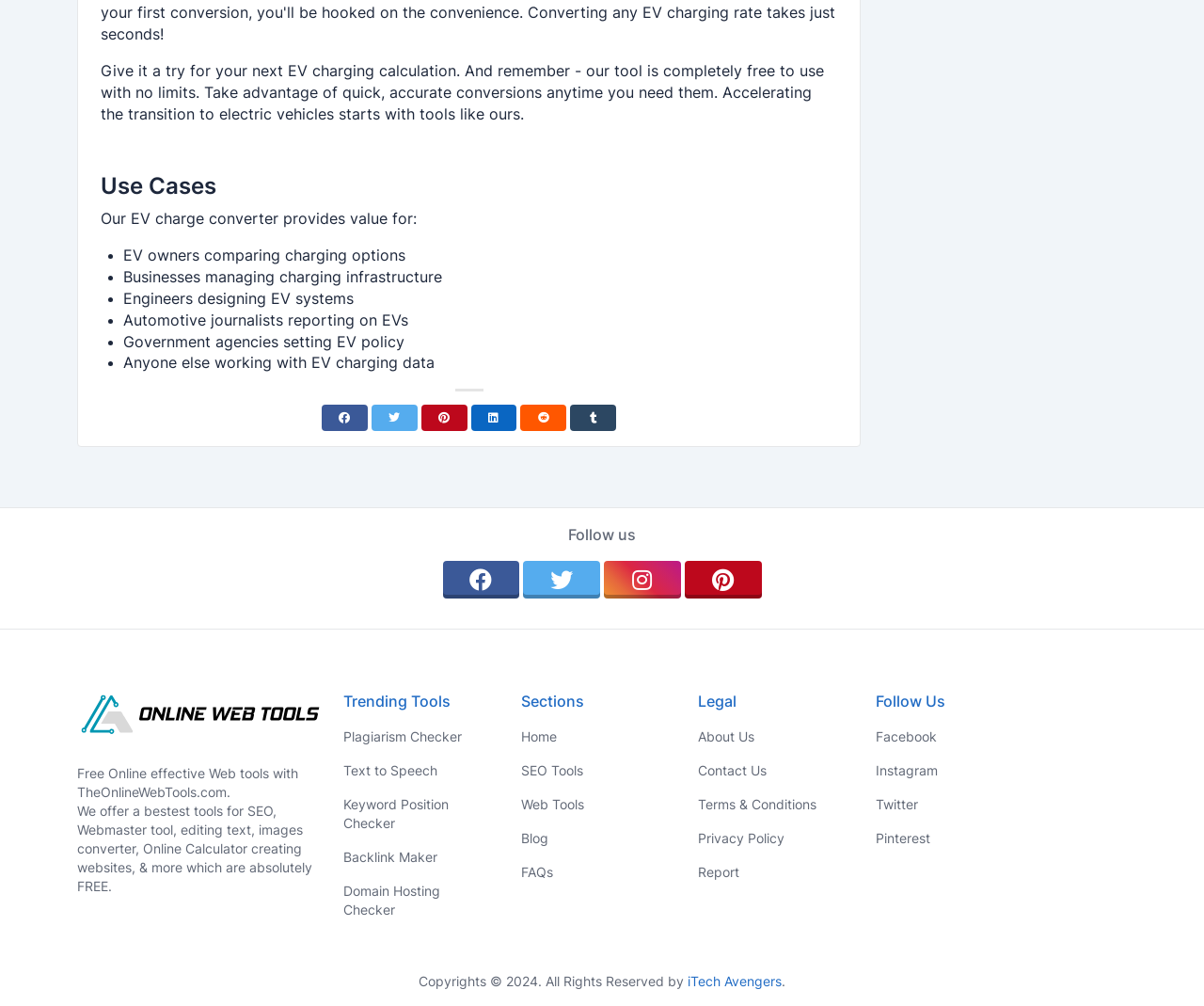Determine the bounding box coordinates of the clickable element to complete this instruction: "Follow us on Facebook". Provide the coordinates in the format of four float numbers between 0 and 1, [left, top, right, bottom].

[0.267, 0.403, 0.305, 0.429]